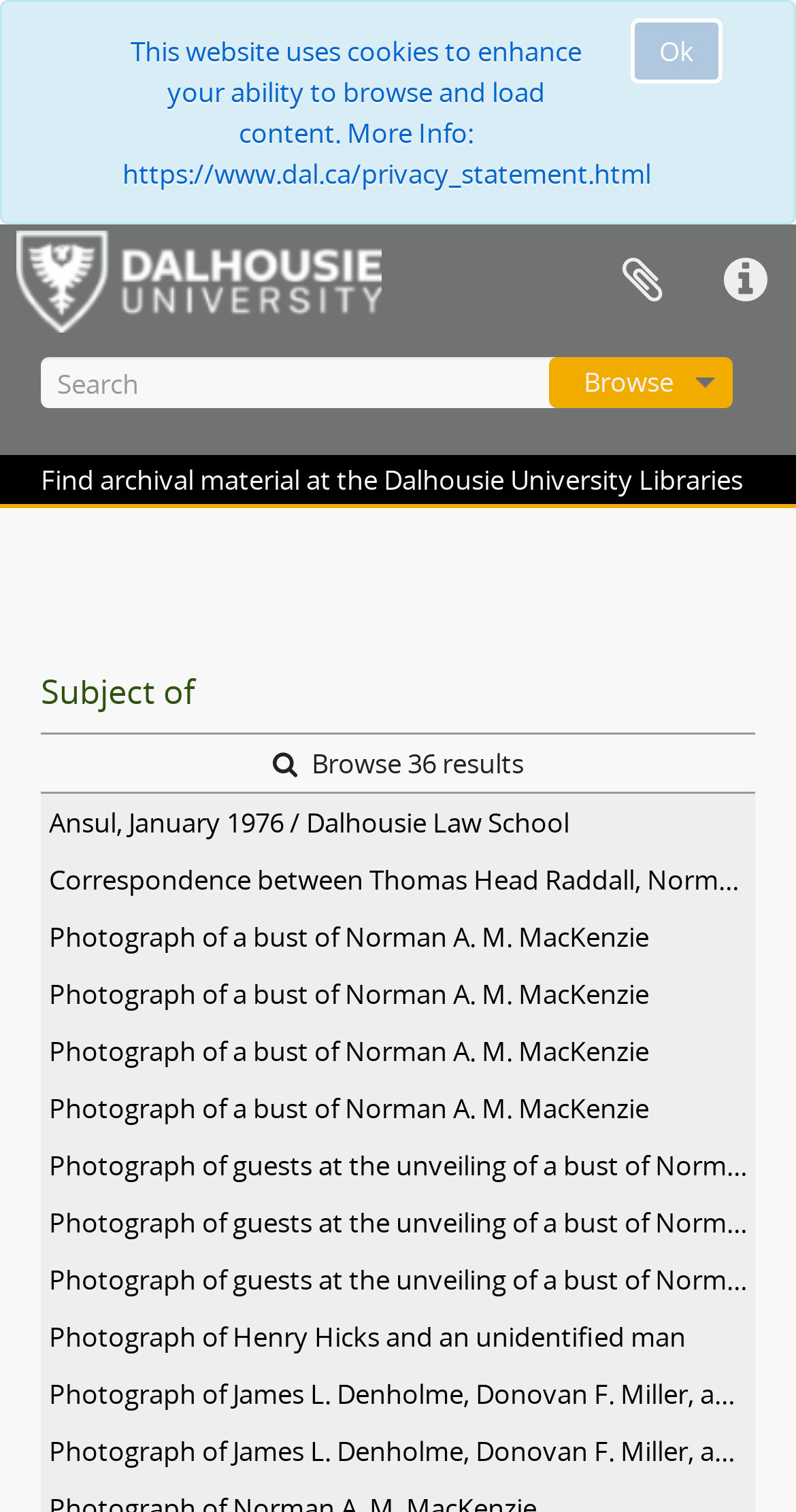Using the given description, provide the bounding box coordinates formatted as (top-left x, top-left y, bottom-right x, bottom-right y), with all values being floating point numbers between 0 and 1. Description: Permanent link

None